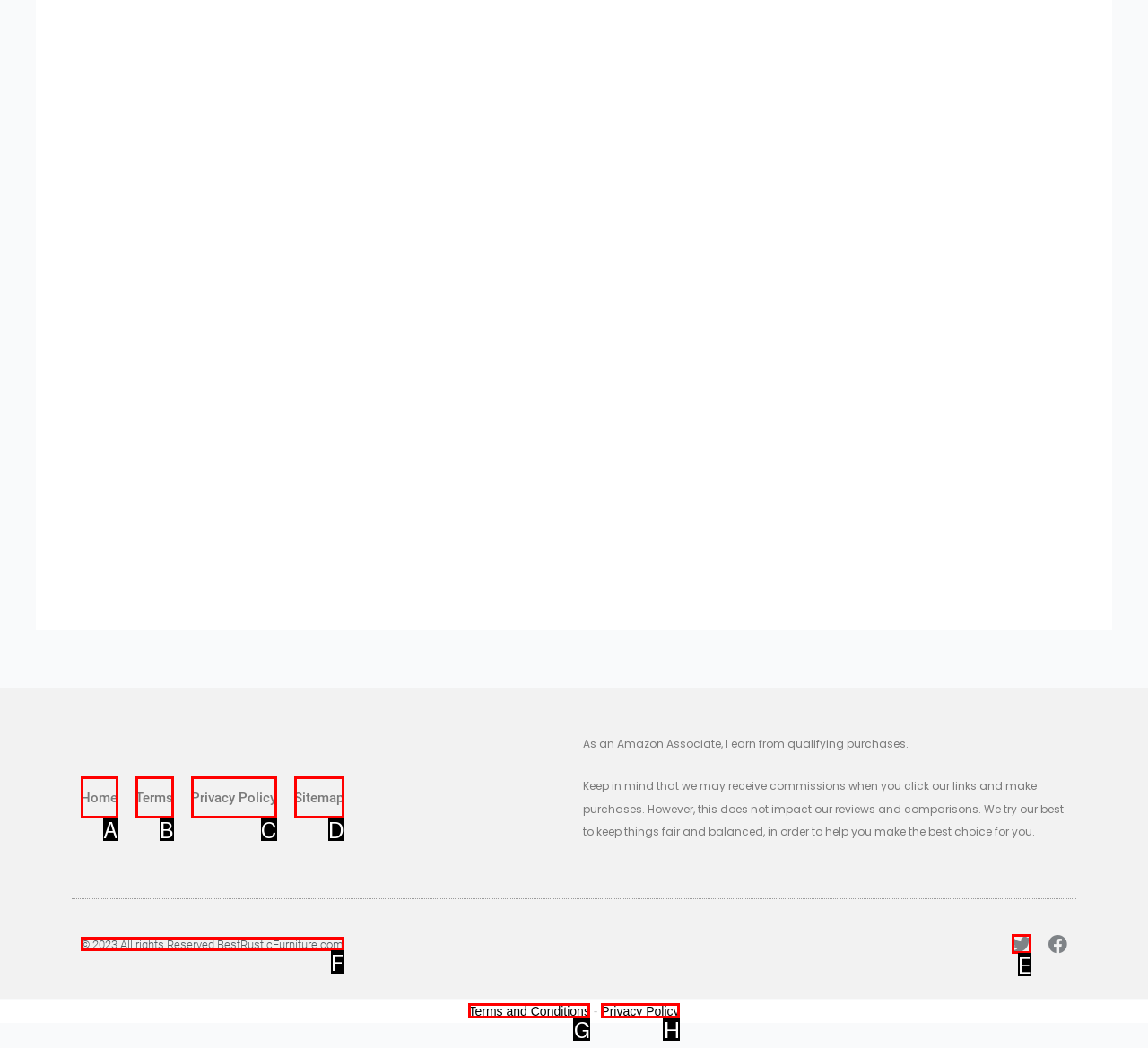Given the element description: Privacy Policy
Pick the letter of the correct option from the list.

H